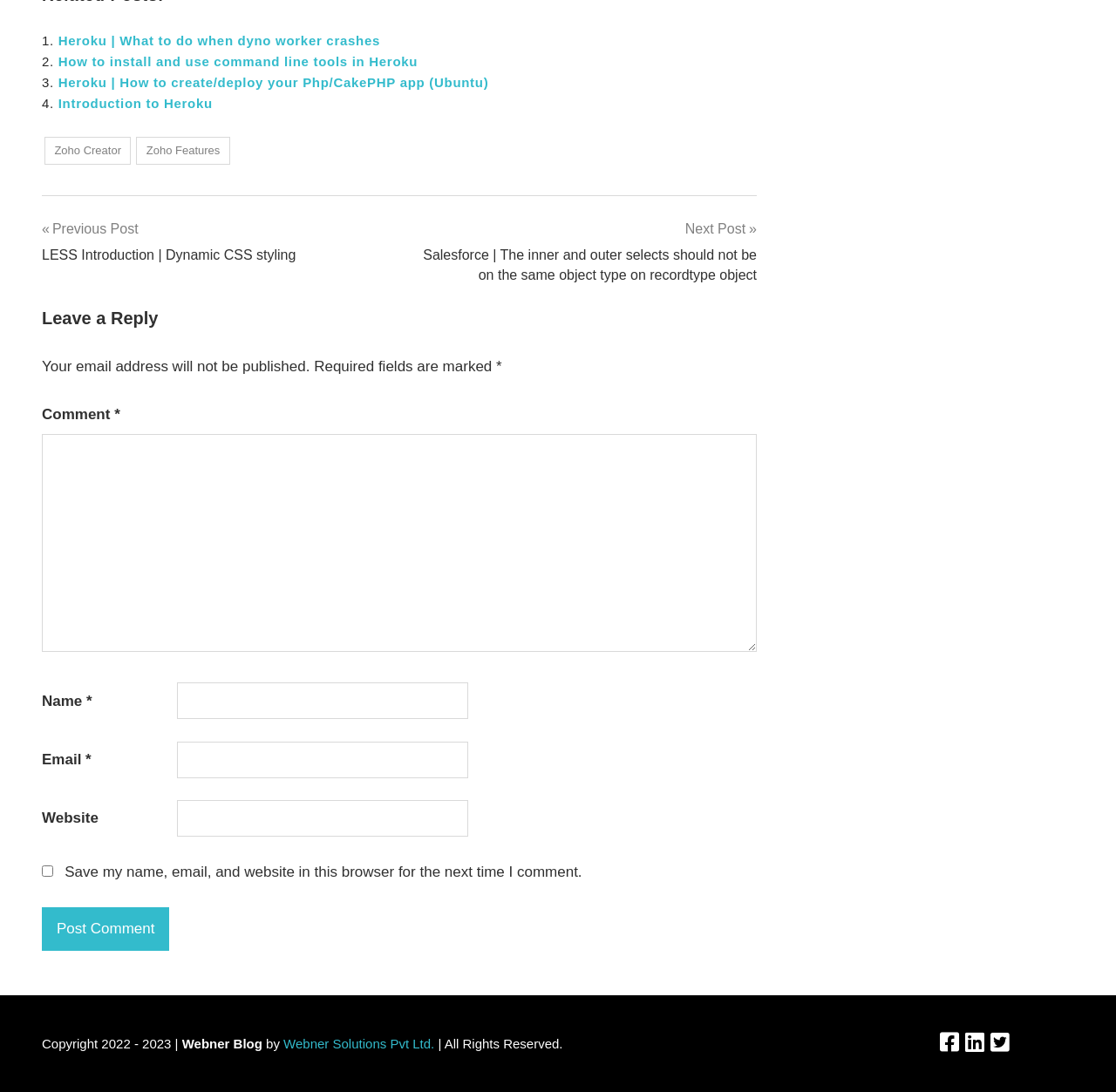Please provide a detailed answer to the question below based on the screenshot: 
What is the topic of the first link?

The first link on the webpage has the text 'Heroku | What to do when dyno worker crashes', so the topic of the first link is about dyno worker crashes in Heroku.